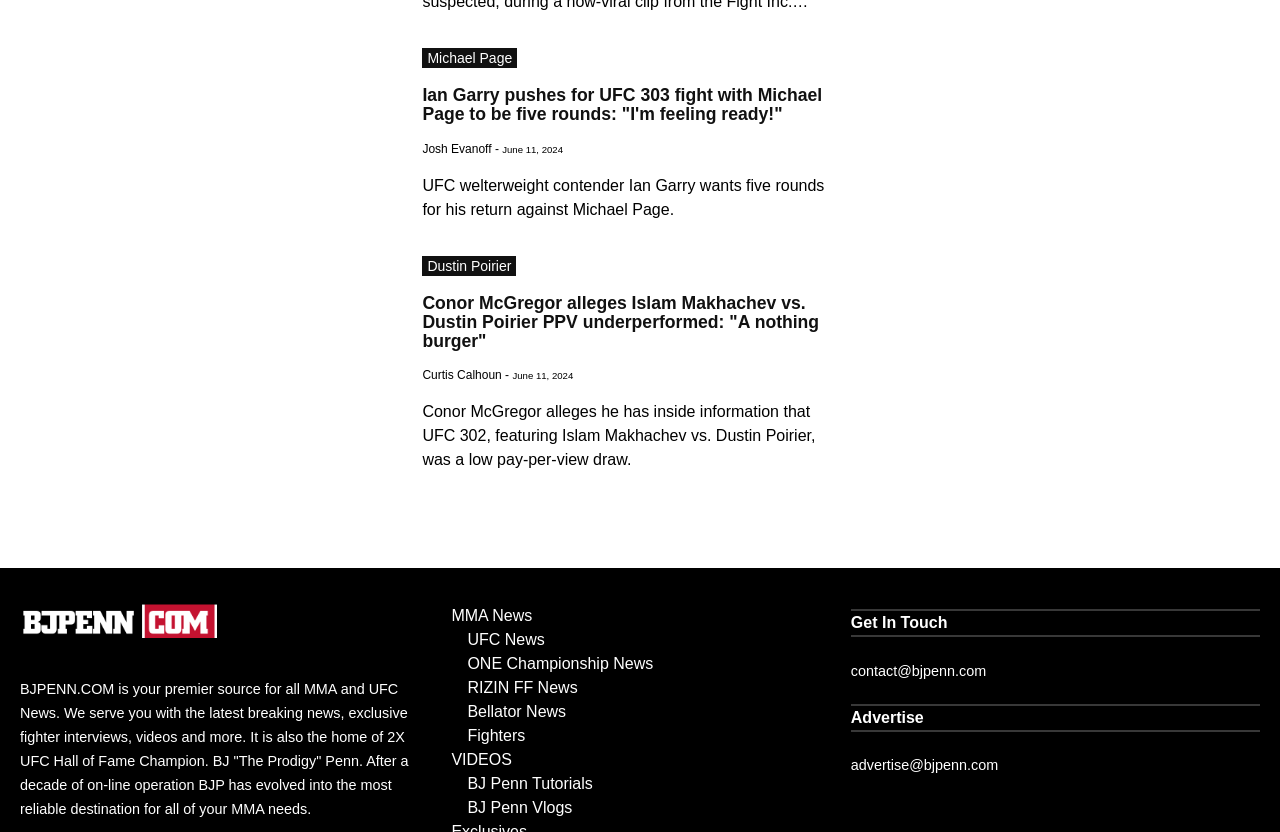How many images are on the webpage?
Based on the image, provide your answer in one word or phrase.

4